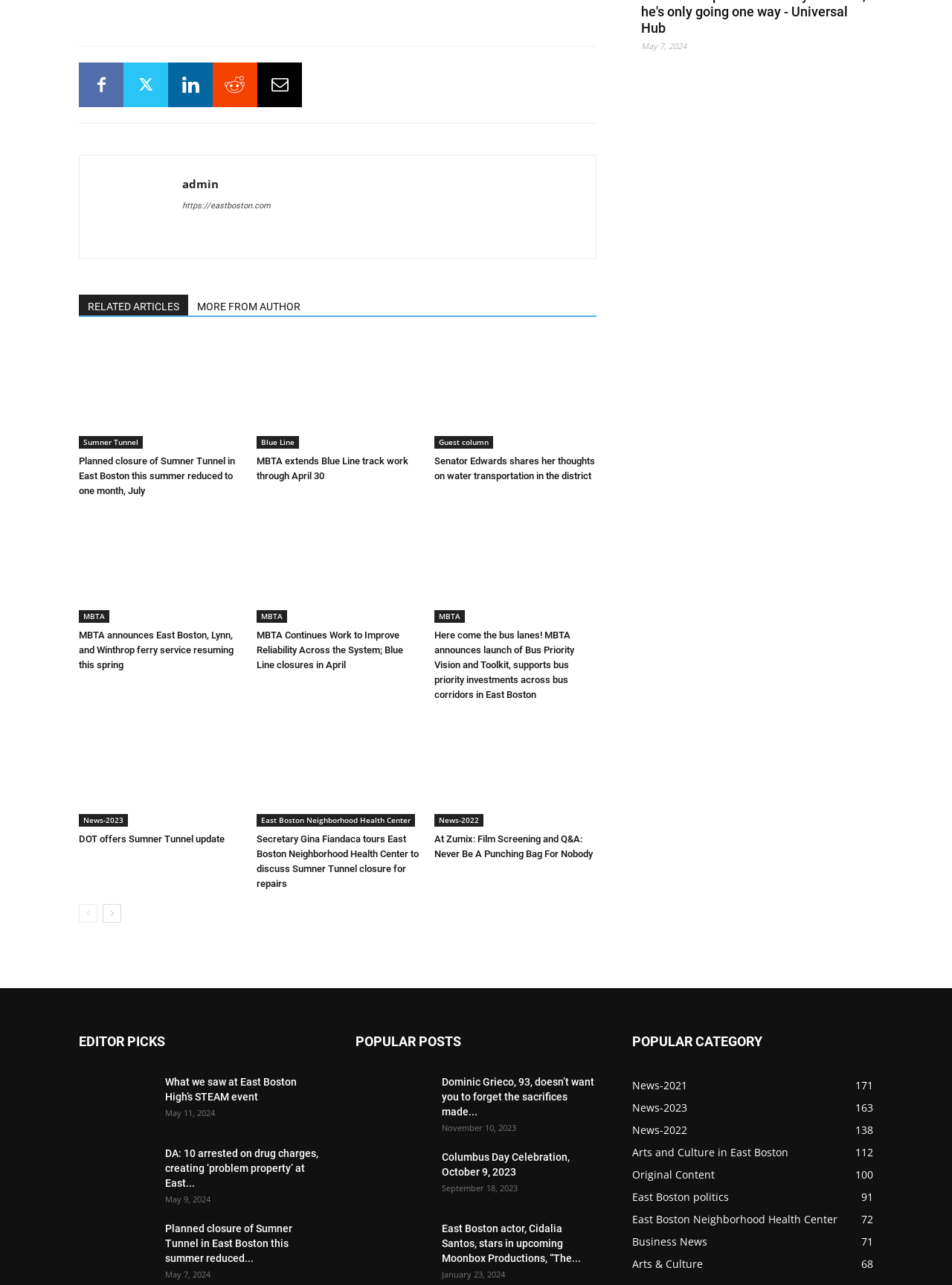Please mark the bounding box coordinates of the area that should be clicked to carry out the instruction: "view the article about MBTA extends Blue Line track work through April 30".

[0.27, 0.353, 0.44, 0.377]